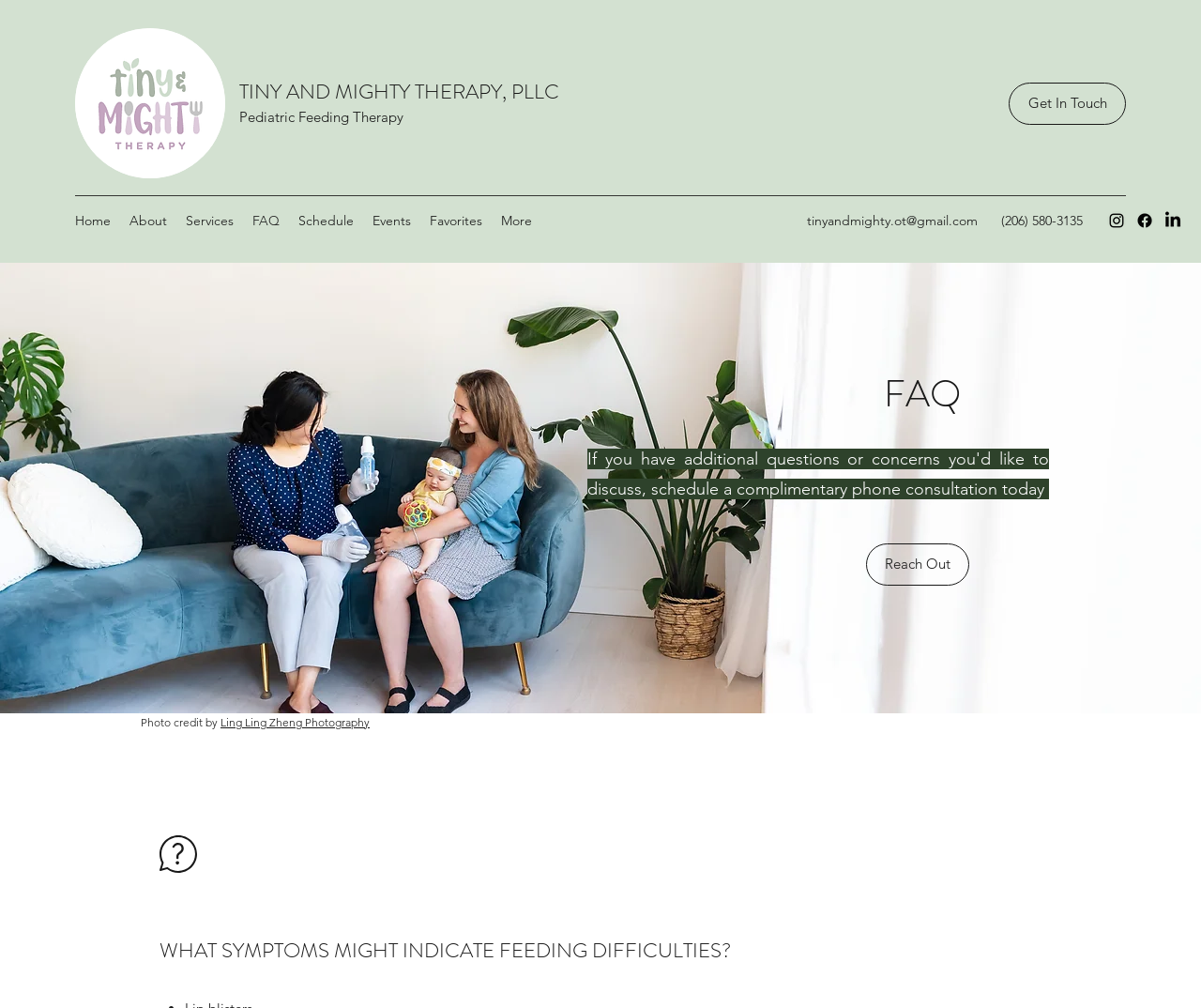Point out the bounding box coordinates of the section to click in order to follow this instruction: "Click the 'Home' link".

[0.055, 0.205, 0.1, 0.233]